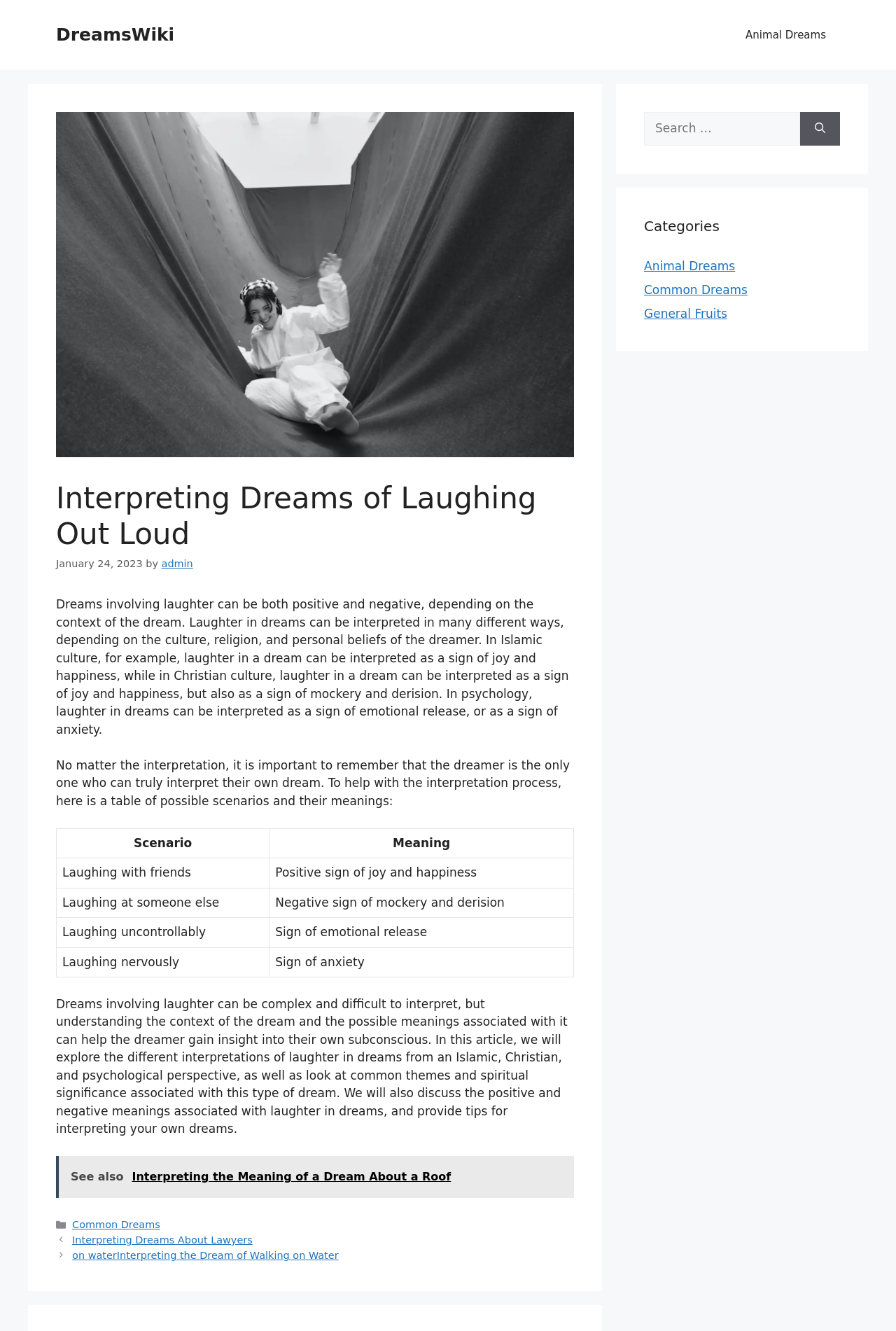Provide the bounding box coordinates of the section that needs to be clicked to accomplish the following instruction: "Check categories."

[0.719, 0.162, 0.938, 0.178]